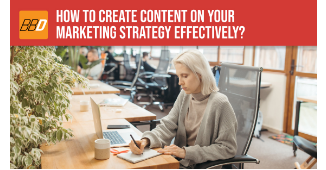Using details from the image, please answer the following question comprehensively:
What is the theme of the image?

The image features a bold headline that reads 'HOW TO CREATE CONTENT ON YOUR MARKETING STRATEGY EFFECTIVELY?', signaling the focus on guiding professionals in crafting impactful content, which suggests that the theme of the image is content marketing.